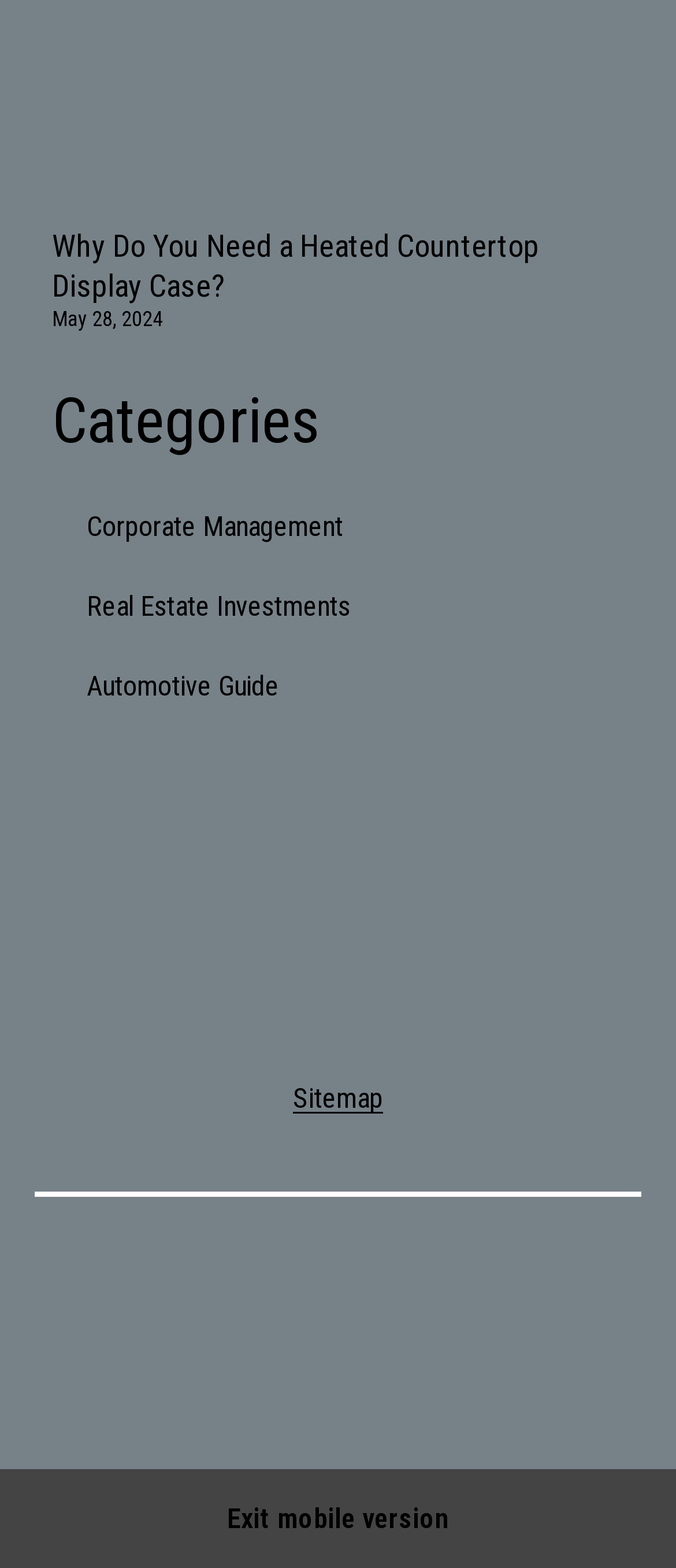Reply to the question with a single word or phrase:
Where is the 'Sitemap' link located?

In the secondary menu